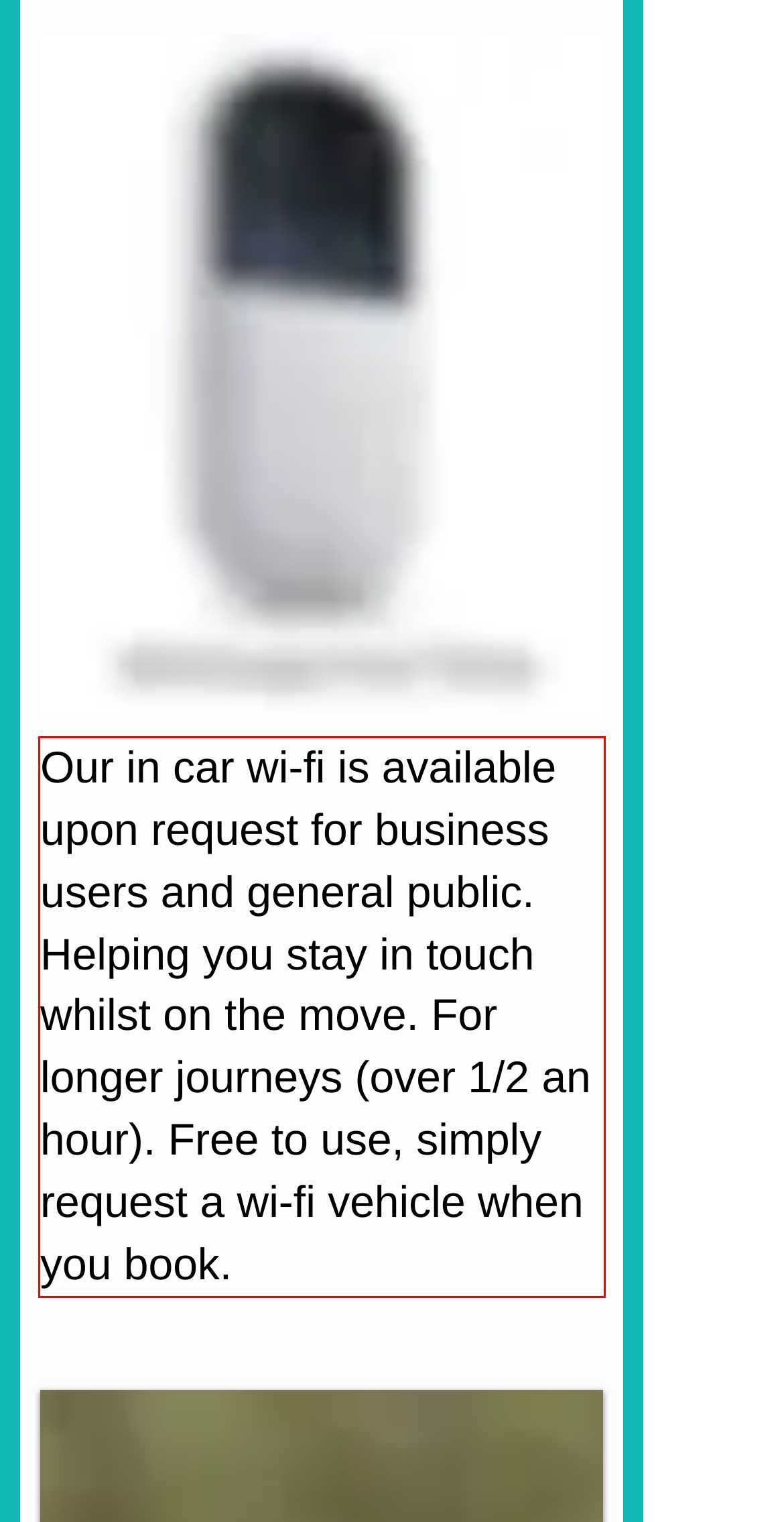You are provided with a webpage screenshot that includes a red rectangle bounding box. Extract the text content from within the bounding box using OCR.

Our in car wi-fi is available upon request for business users and general public. Helping you stay in touch whilst on the move. For longer journeys (over 1/2 an hour). Free to use, simply request a wi-fi vehicle when you book.